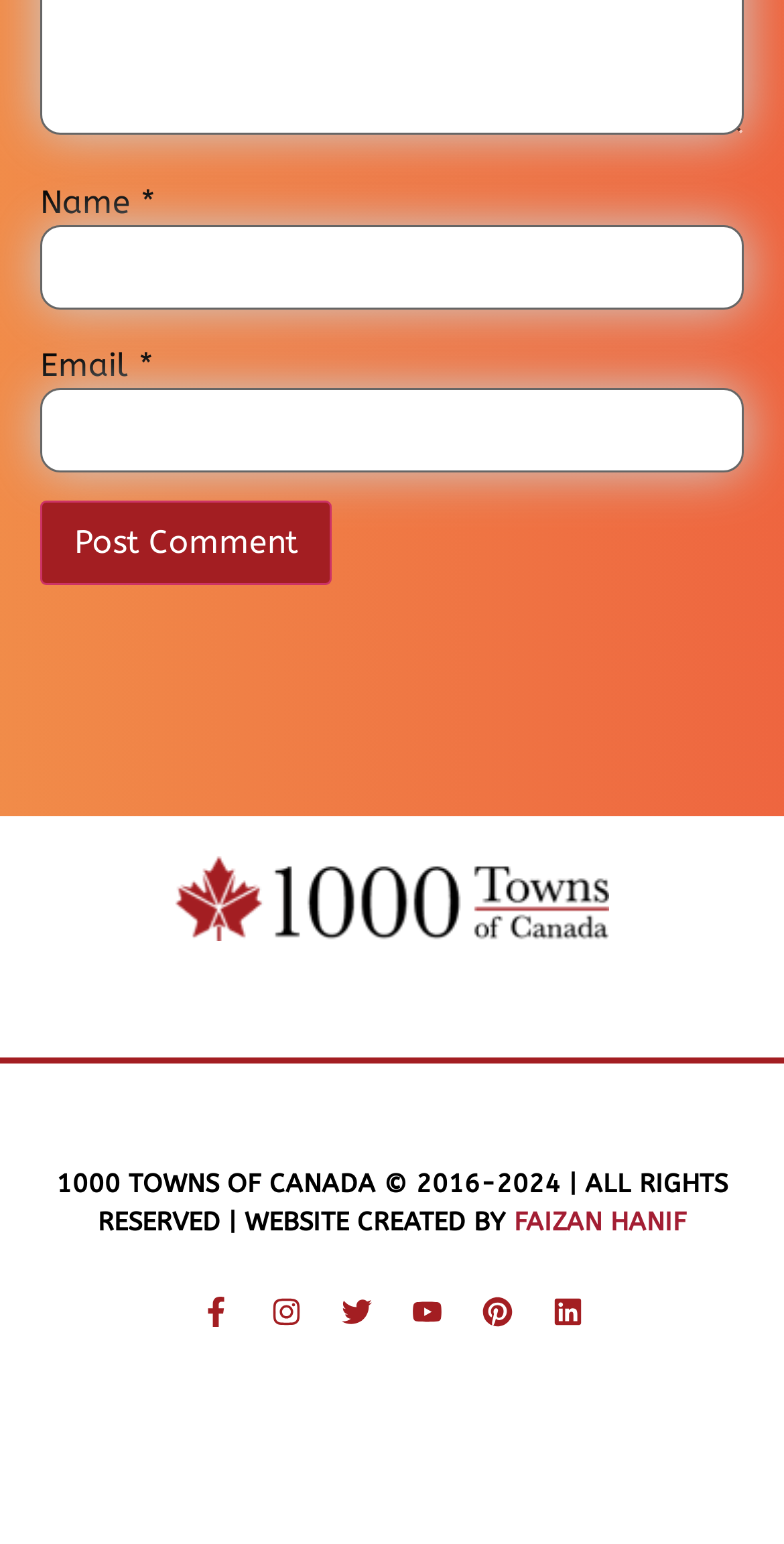Please identify the bounding box coordinates of the clickable area that will fulfill the following instruction: "Click on Predictive analytics". The coordinates should be in the format of four float numbers between 0 and 1, i.e., [left, top, right, bottom].

None